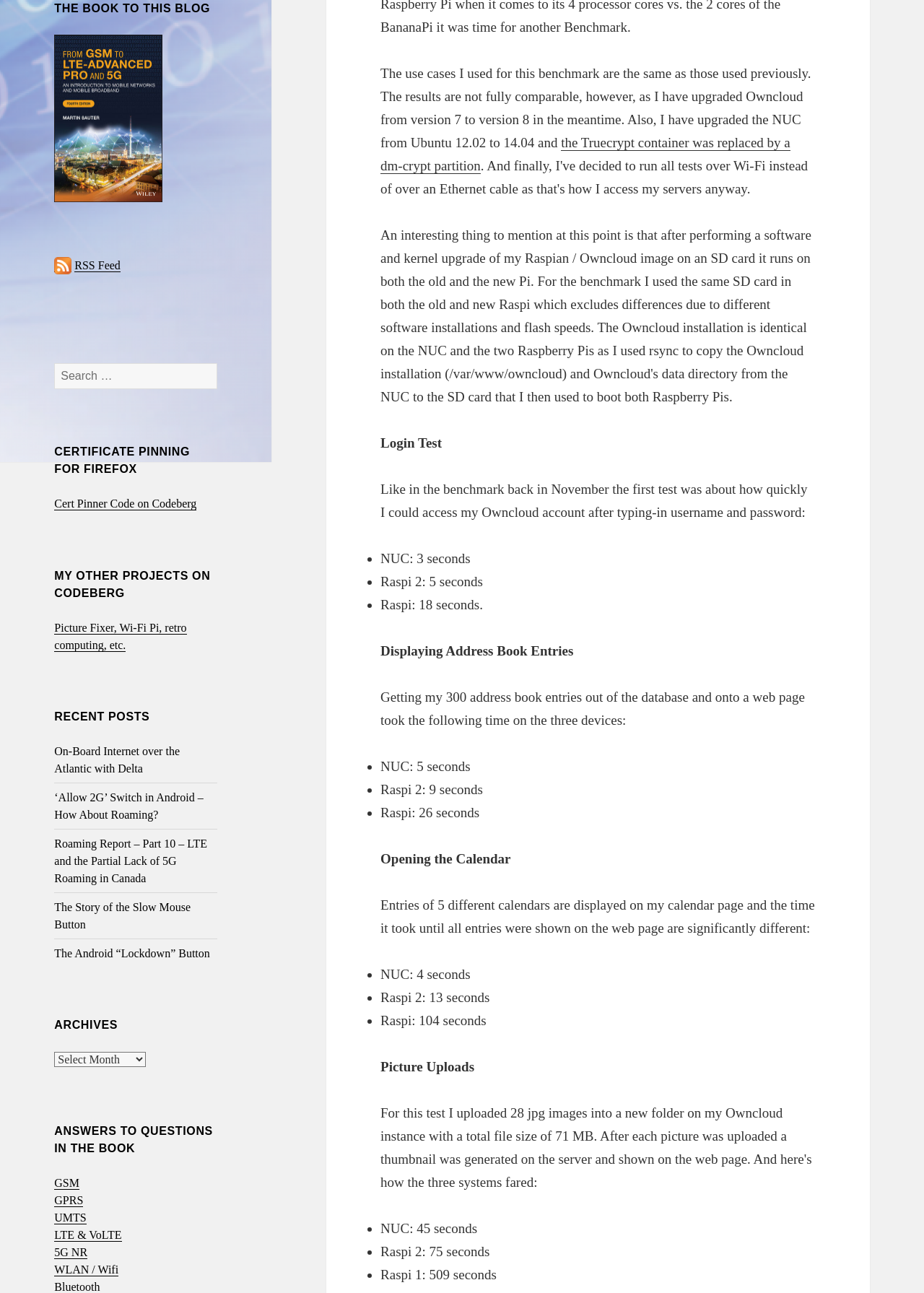Based on the element description "GPRS", predict the bounding box coordinates of the UI element.

[0.059, 0.924, 0.09, 0.934]